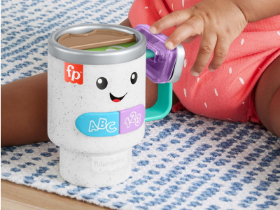What is the purpose of the colorful buttons on the toy?
Based on the image, provide a one-word or brief-phrase response.

Educational tool